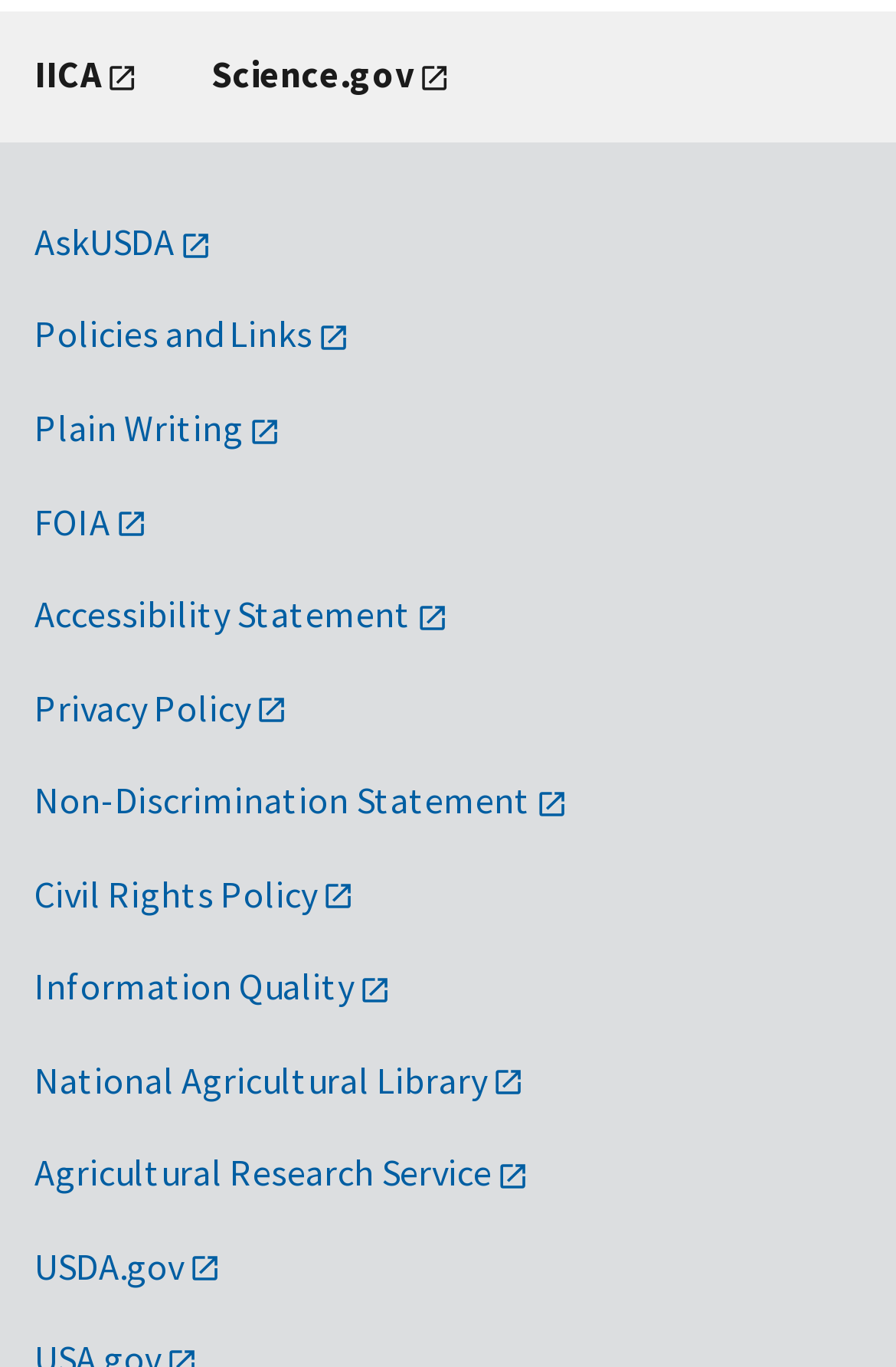Answer the question below using just one word or a short phrase: 
How many links are there in the footer menu?

16